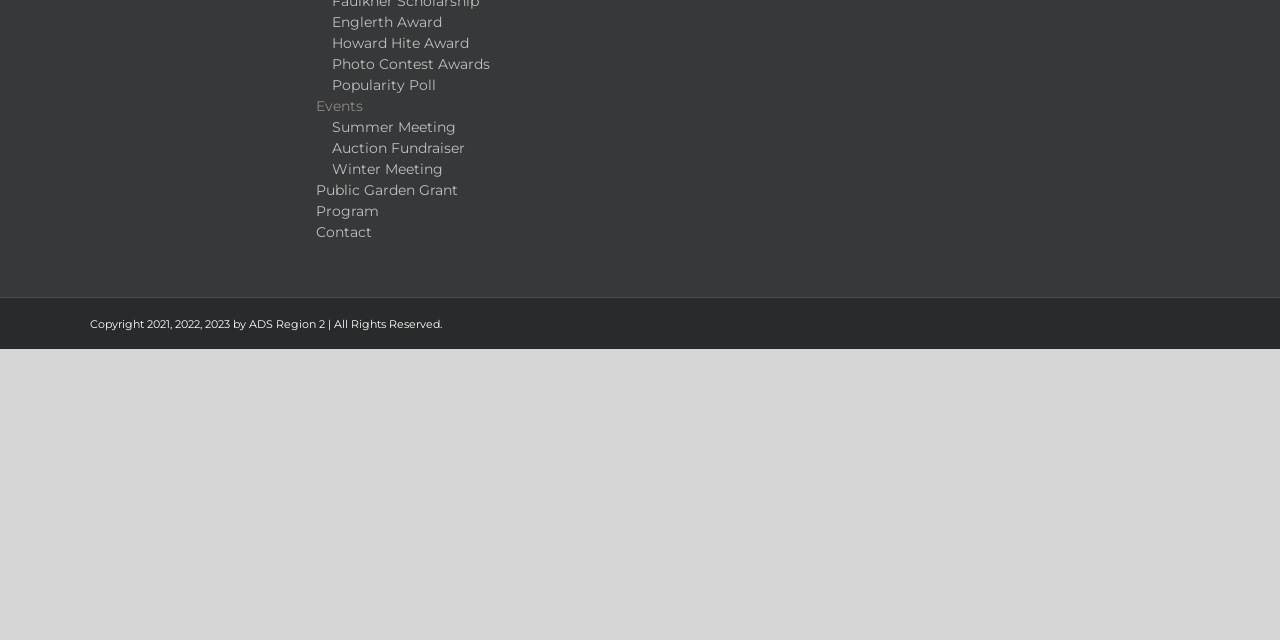Based on the provided description, "Public Garden Grant Program", find the bounding box of the corresponding UI element in the screenshot.

[0.247, 0.283, 0.358, 0.344]